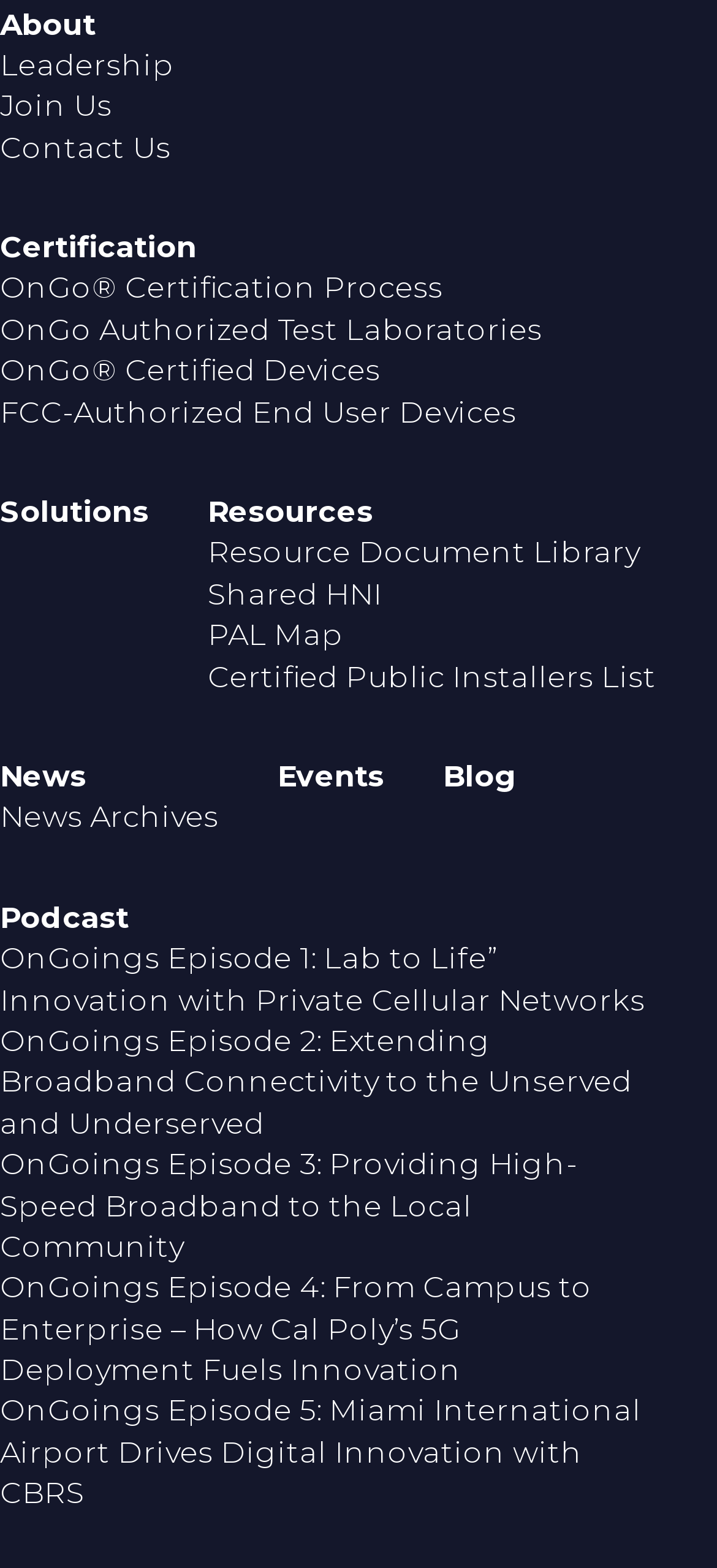Please respond to the question with a concise word or phrase:
What is the first link on the webpage?

About